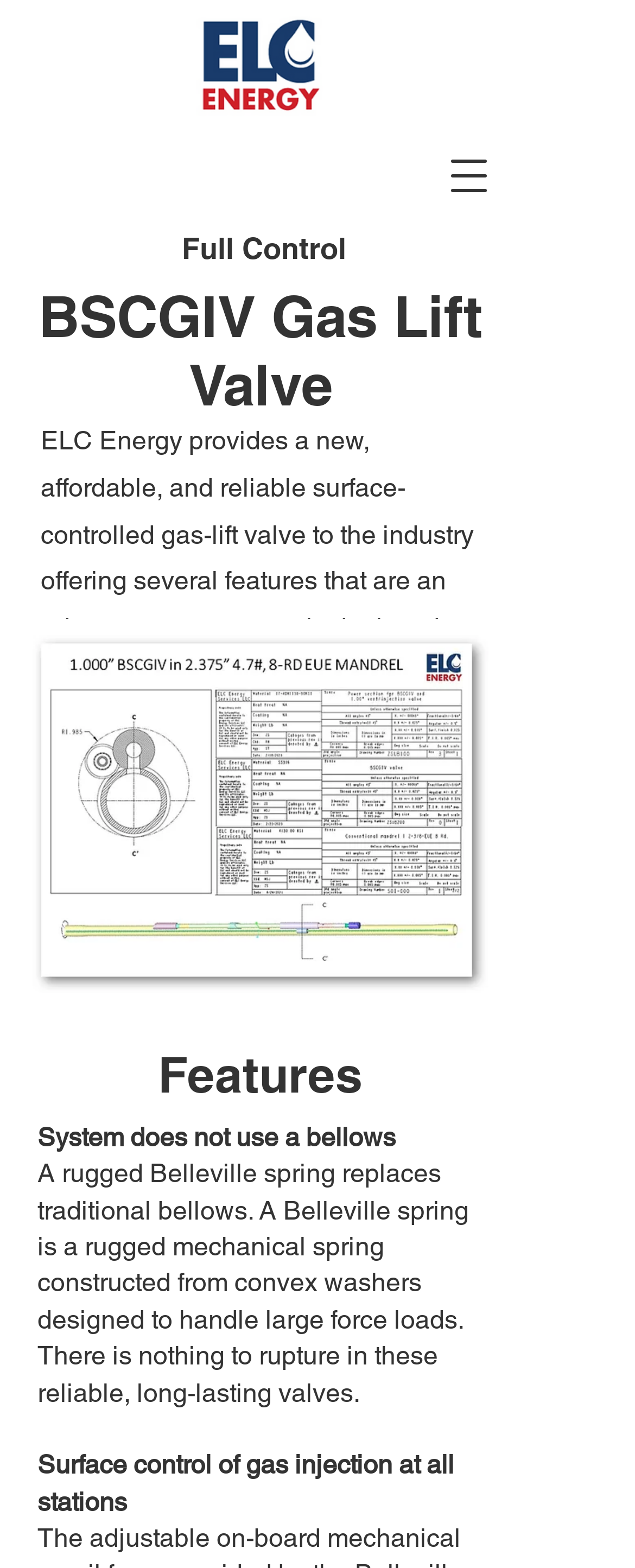Answer in one word or a short phrase: 
What is the logo image filename?

ELC logo.png